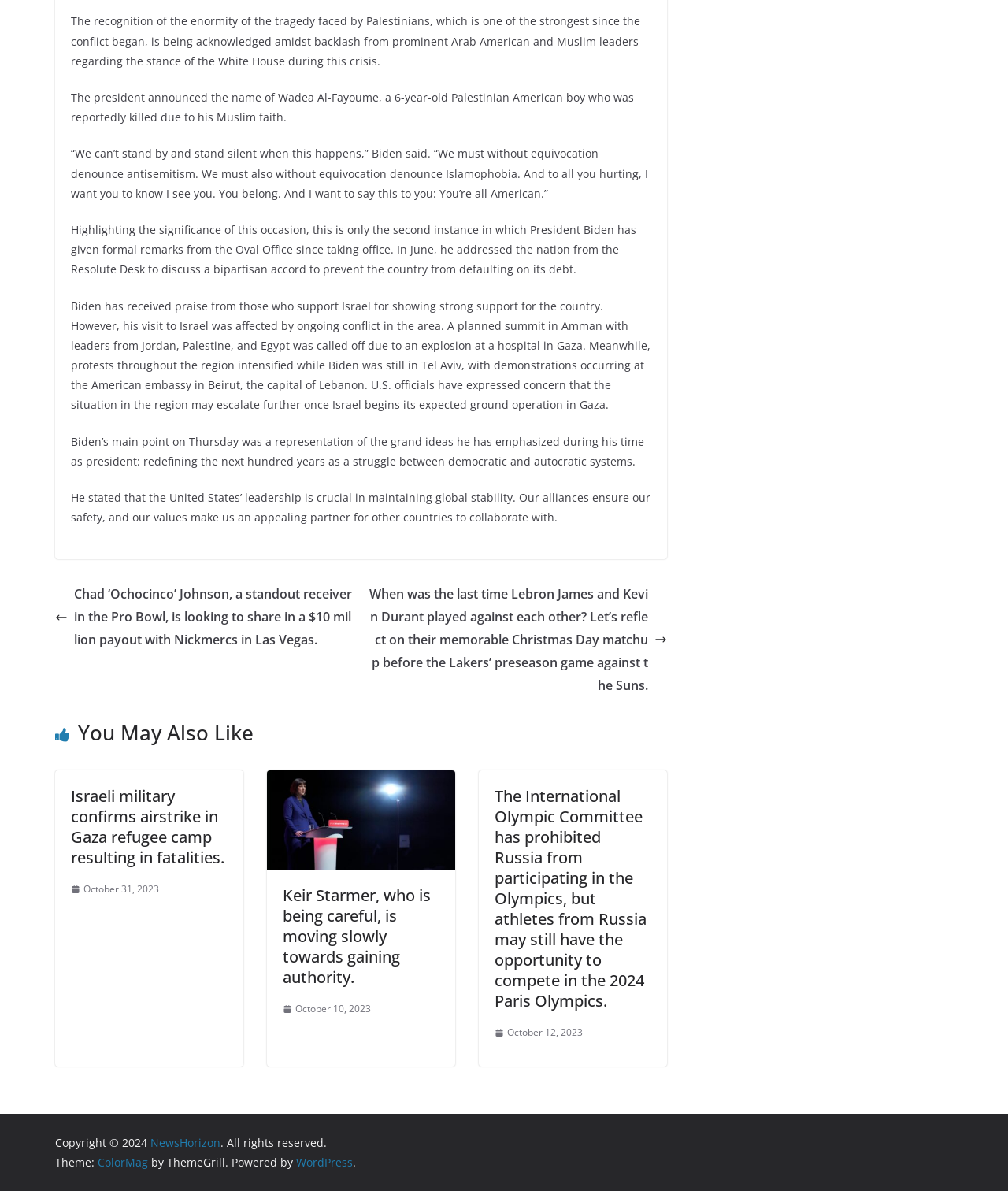Answer the following query concisely with a single word or phrase:
What is the name of the theme used by the website?

ColorMag